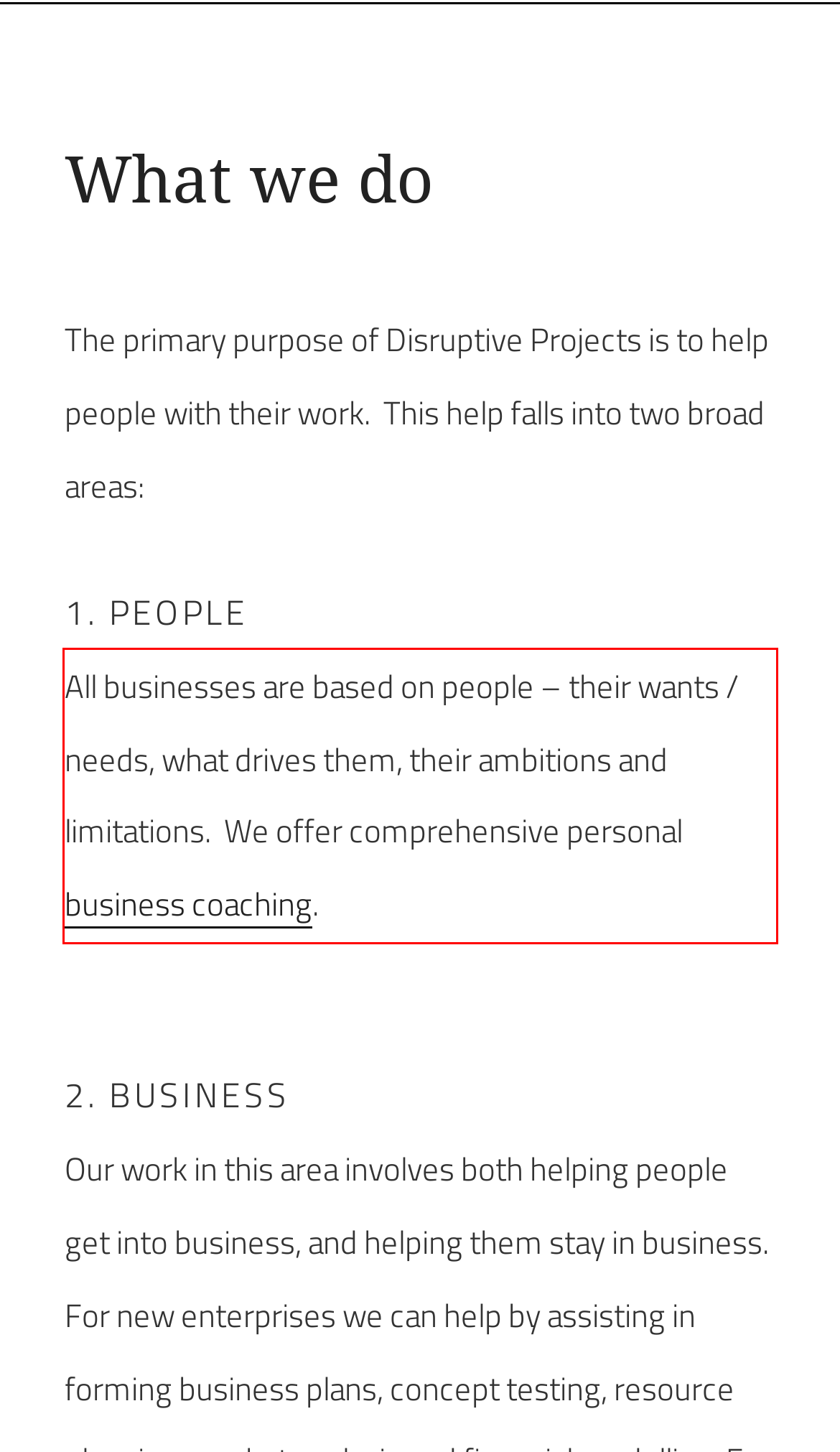You have a screenshot of a webpage where a UI element is enclosed in a red rectangle. Perform OCR to capture the text inside this red rectangle.

All businesses are based on people – their wants / needs, what drives them, their ambitions and limitations. We offer comprehensive personal business coaching.